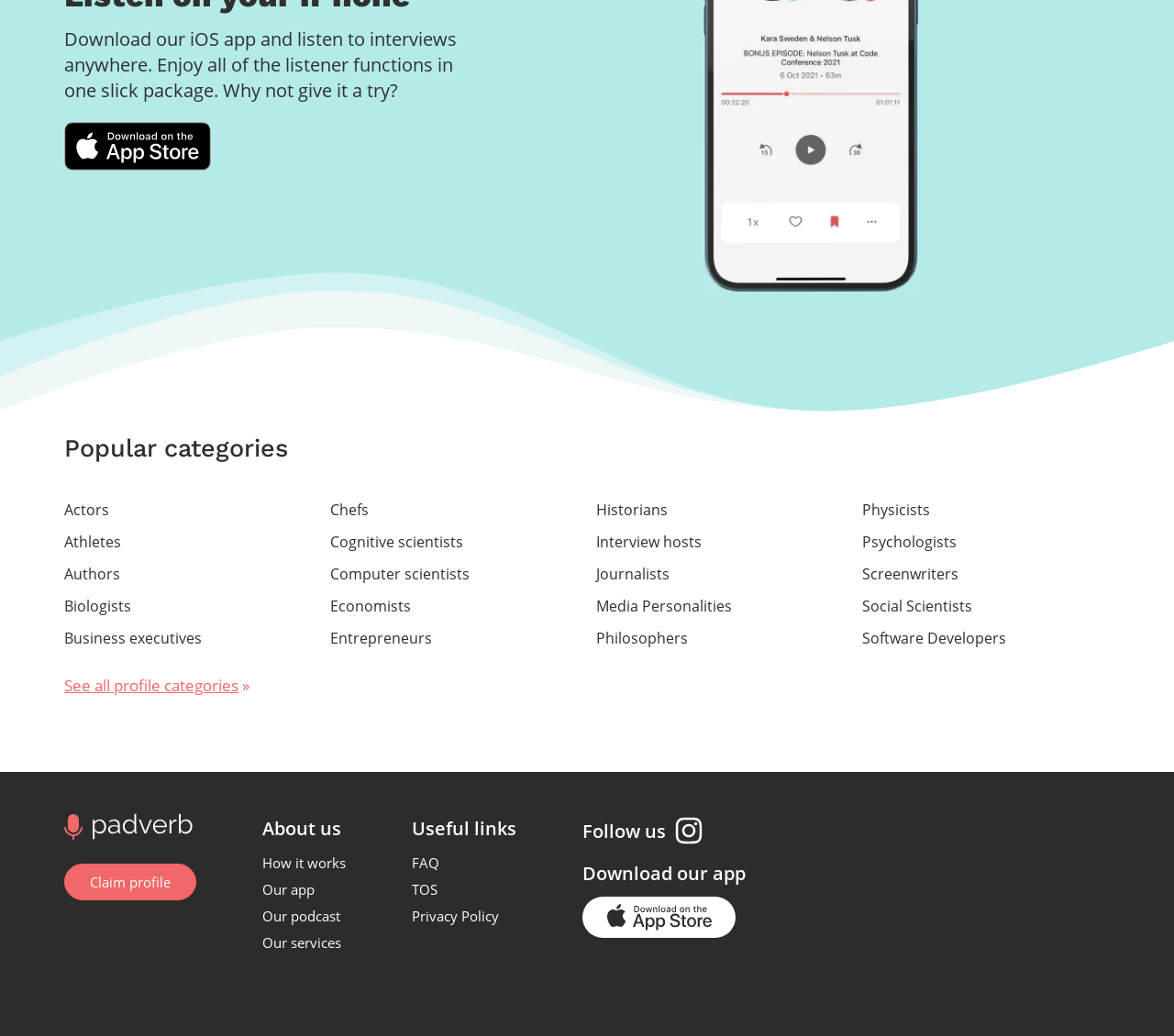What is the name of the app?
Respond with a short answer, either a single word or a phrase, based on the image.

Padverb